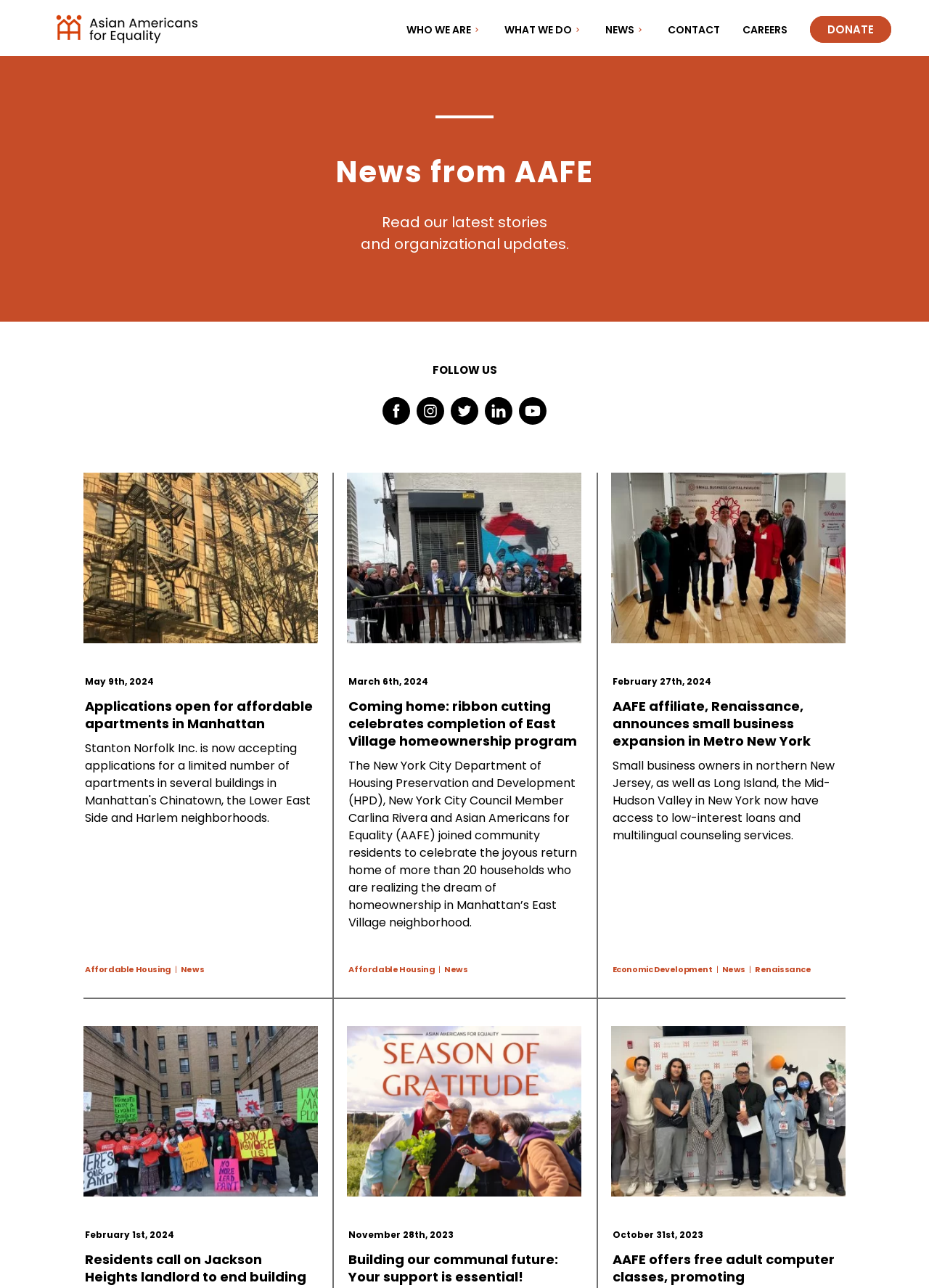Predict the bounding box of the UI element based on this description: "Main Logo".

[0.055, 0.013, 0.261, 0.029]